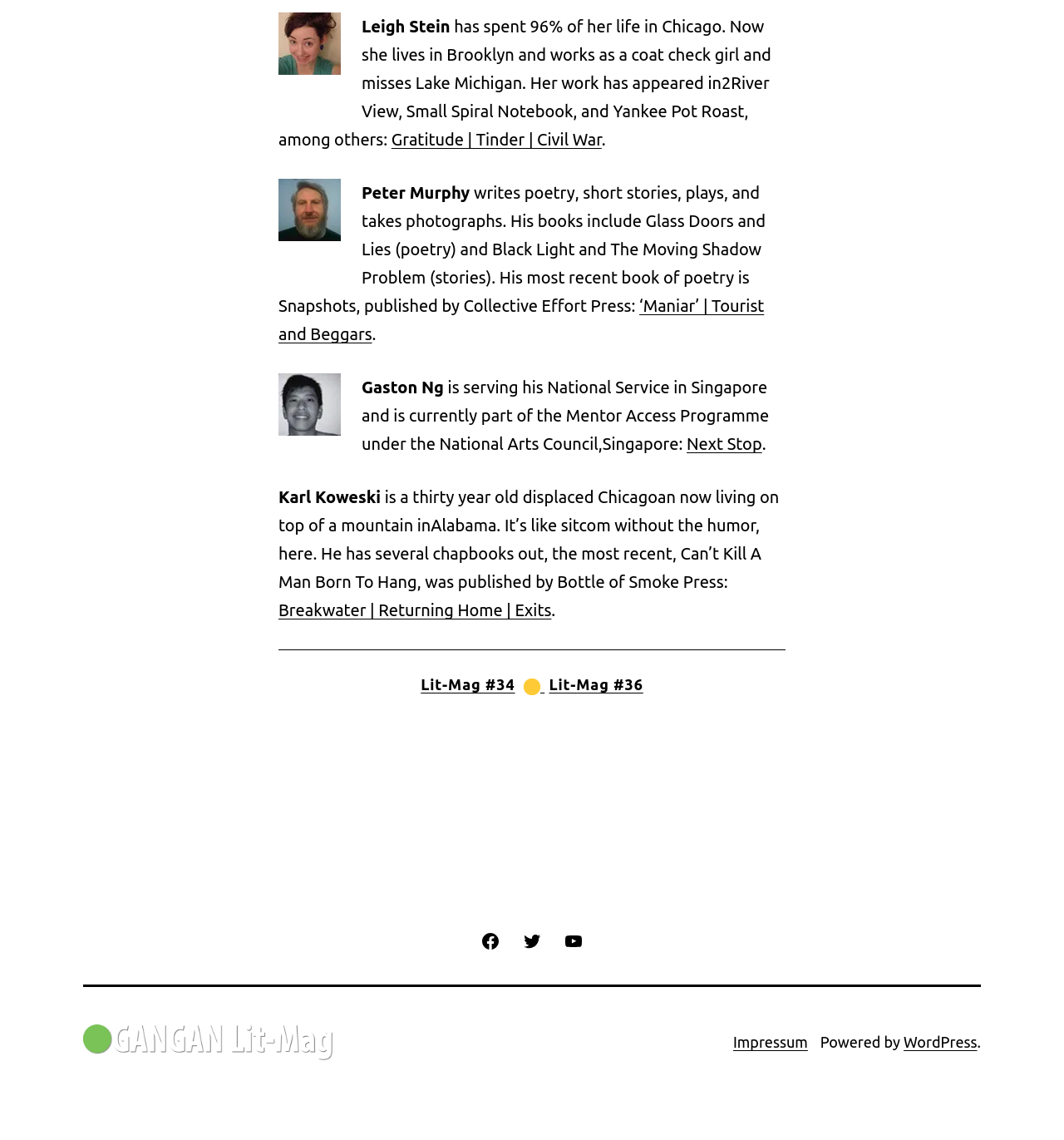Identify the bounding box coordinates of the specific part of the webpage to click to complete this instruction: "Check out Peter Murphy's work".

[0.34, 0.161, 0.442, 0.178]